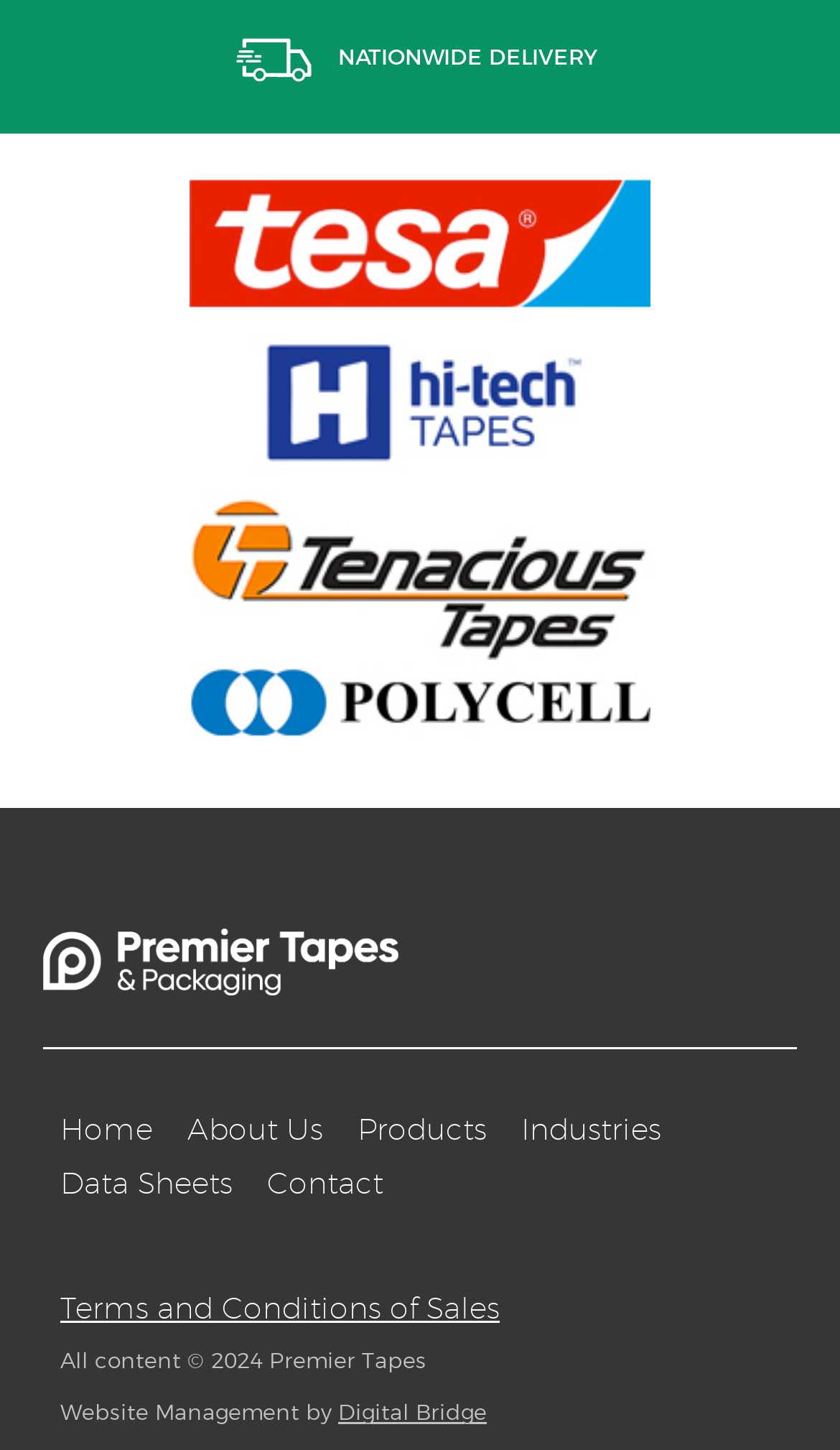Answer the question below with a single word or a brief phrase: 
What is the copyright year?

2024